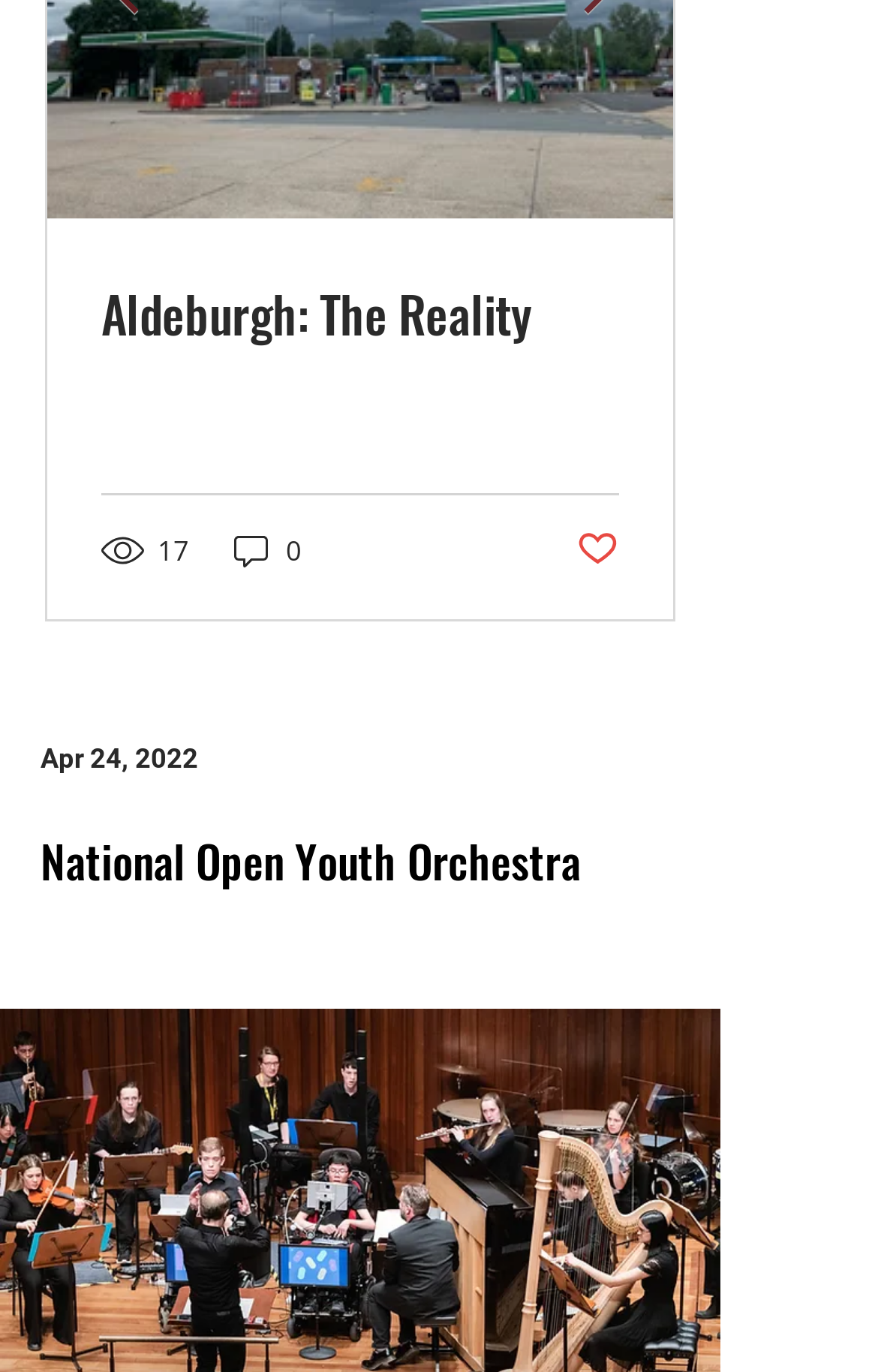Identify the bounding box coordinates for the UI element described as follows: 9. Use the format (top-left x, top-left y, bottom-right x, bottom-right y) and ensure all values are floating point numbers between 0 and 1.

[0.115, 0.385, 0.203, 0.417]